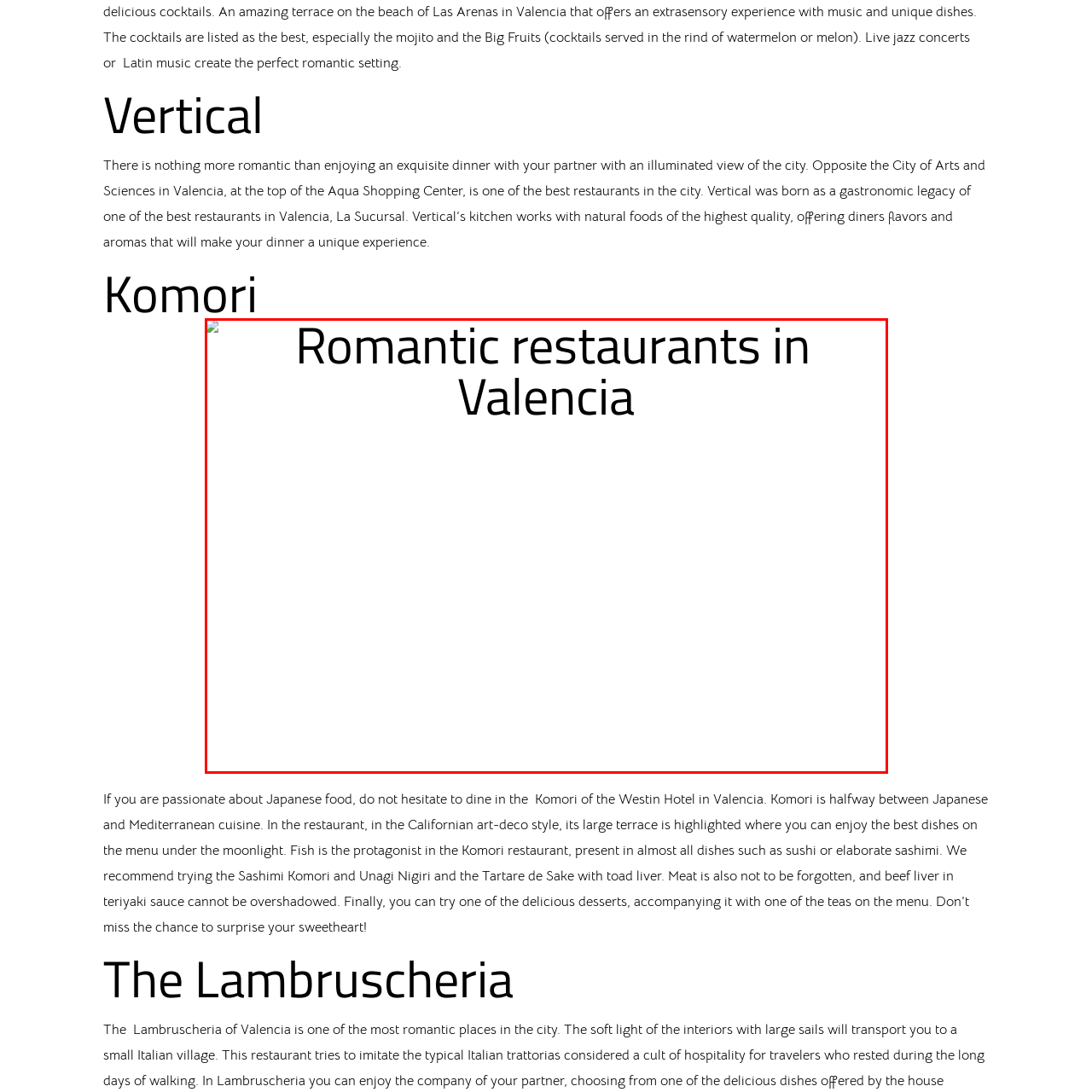Direct your attention to the section outlined in red and answer the following question with a single word or brief phrase: 
What type of occasion is the image suitable for?

Special occasions or night out